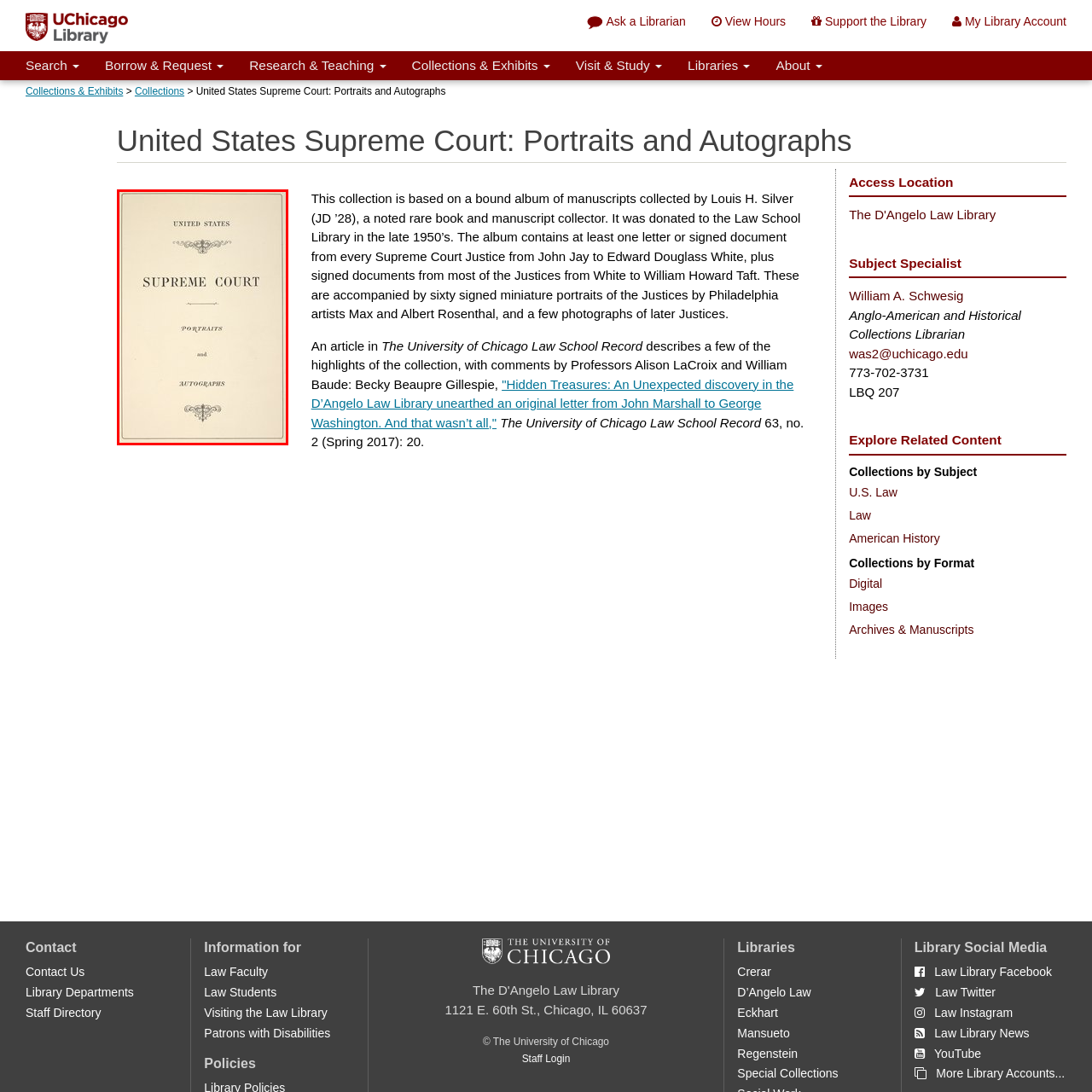Observe the image within the red-bordered area and respond to the following question in detail, making use of the visual information: What type of documents are included in the collection?

According to the caption, the collection associated with noted collector Louis H. Silver includes manuscripts and signed documents from various Supreme Court Justices, accompanied by detailed miniatures and photographs, reflecting the historical essence and notable figures within the U.S. judicial system.